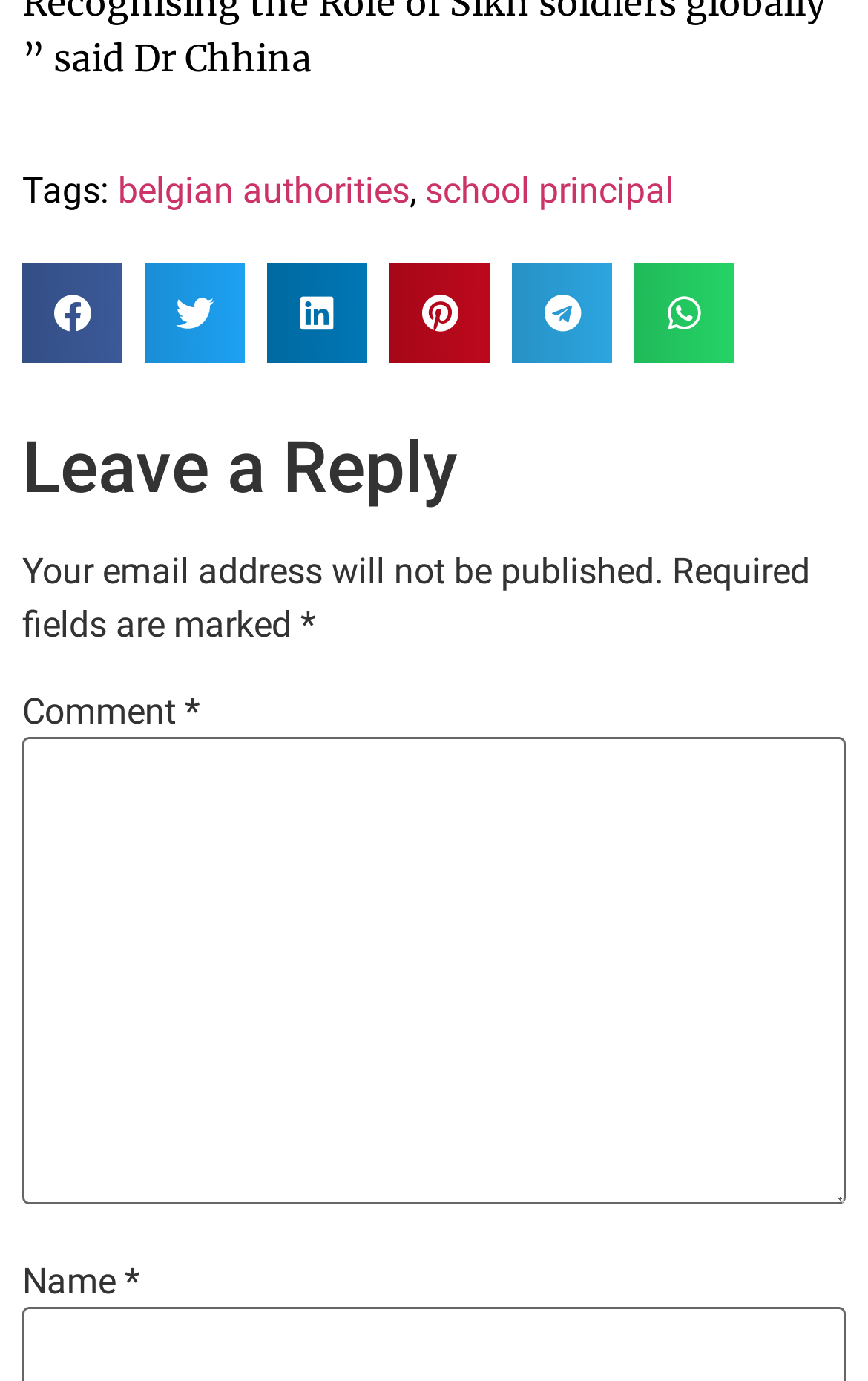How many social media sharing options are available?
Please give a detailed and thorough answer to the question, covering all relevant points.

There are six social media sharing options available, including 'Share on facebook', 'Share on twitter', 'Share on linkedin', 'Share on pinterest', 'Share on telegram', and 'Share on whatsapp', which are all generic elements located at the top of the webpage, indicated by their respective bounding box coordinates.